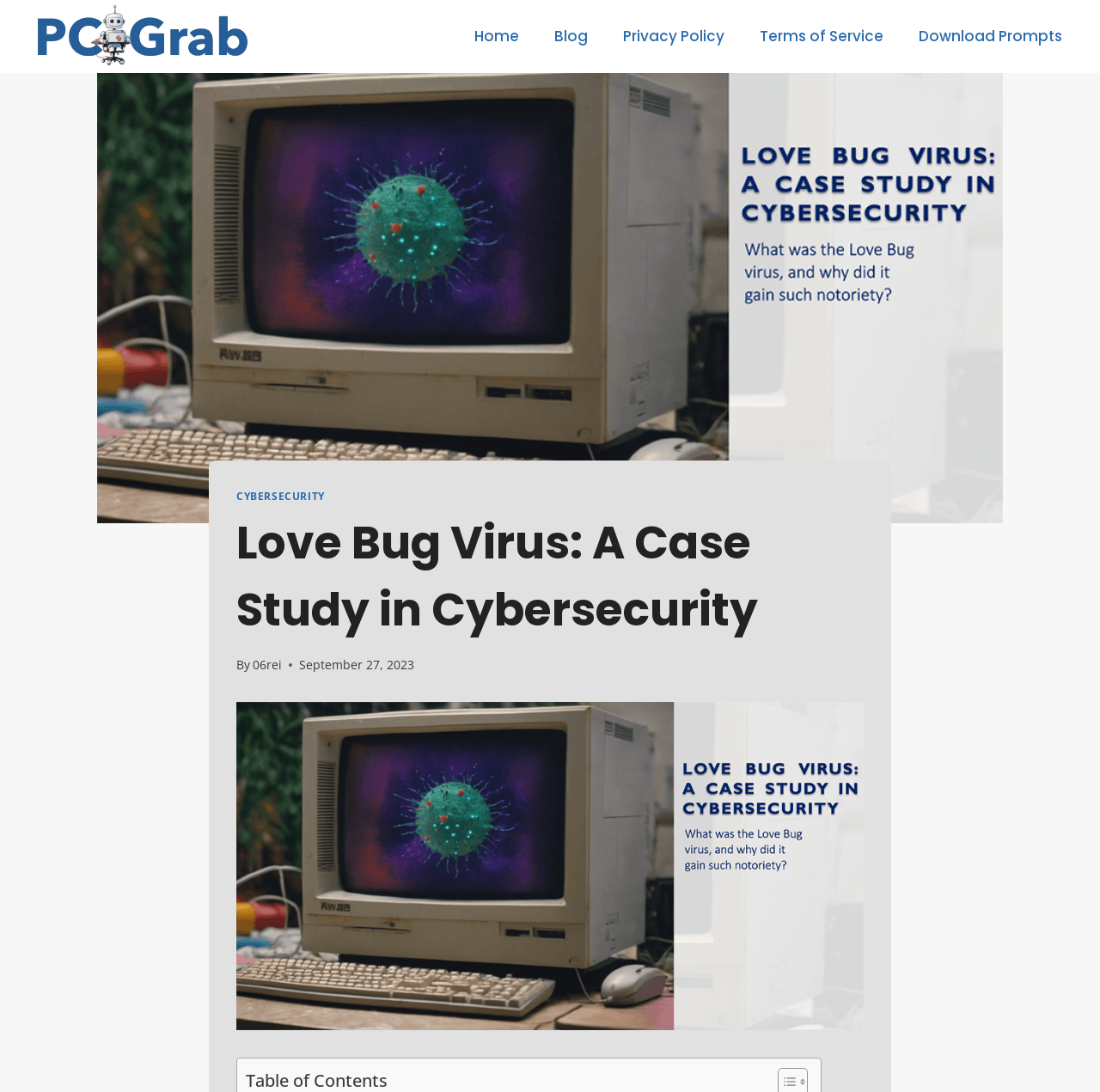What is the purpose of the image at the top of the page?
Using the image as a reference, answer the question with a short word or phrase.

To illustrate the Love Bug Virus